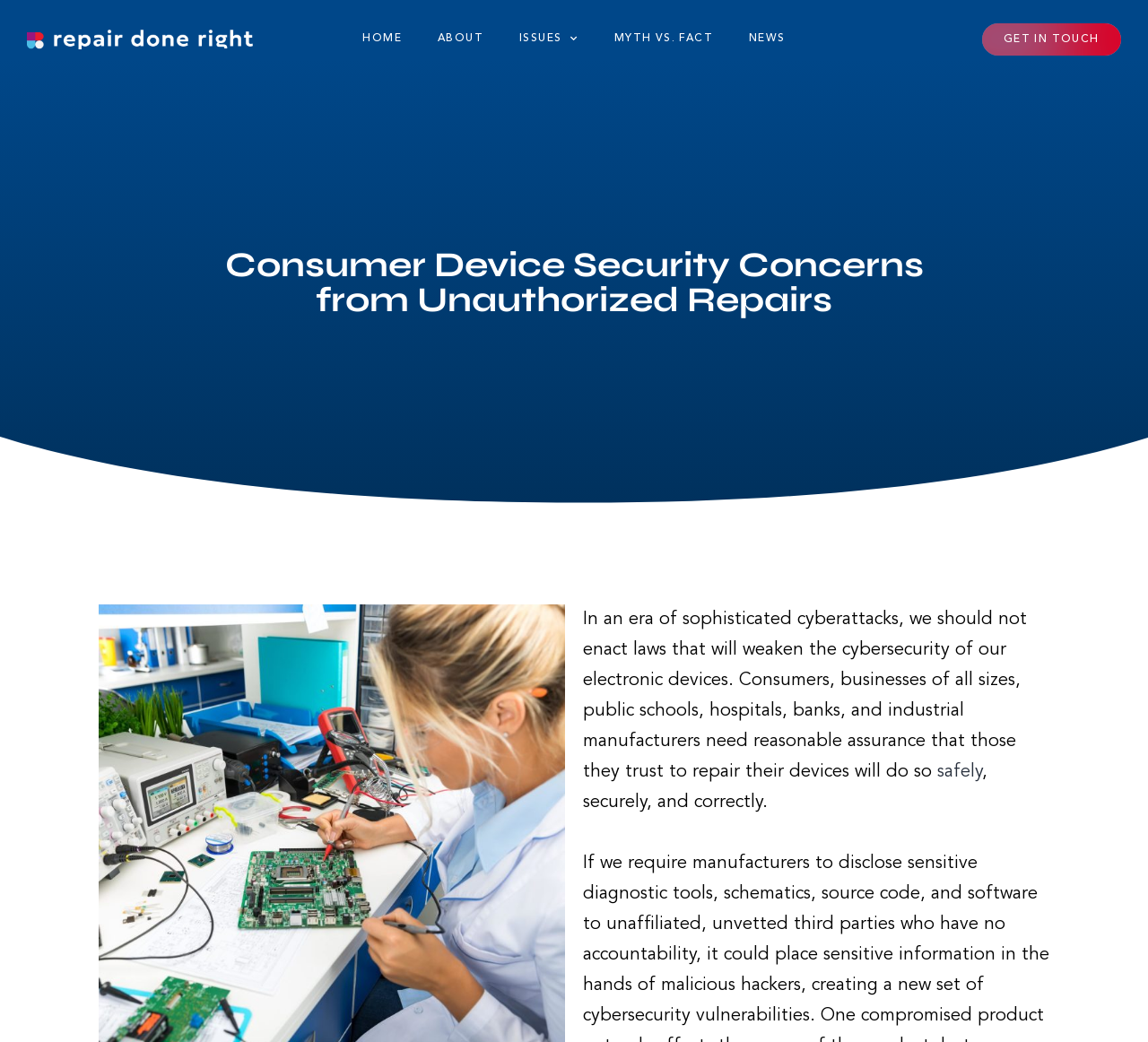Specify the bounding box coordinates of the element's area that should be clicked to execute the given instruction: "Click the 'ISSUES' link". The coordinates should be four float numbers between 0 and 1, i.e., [left, top, right, bottom].

[0.437, 0.017, 0.519, 0.057]